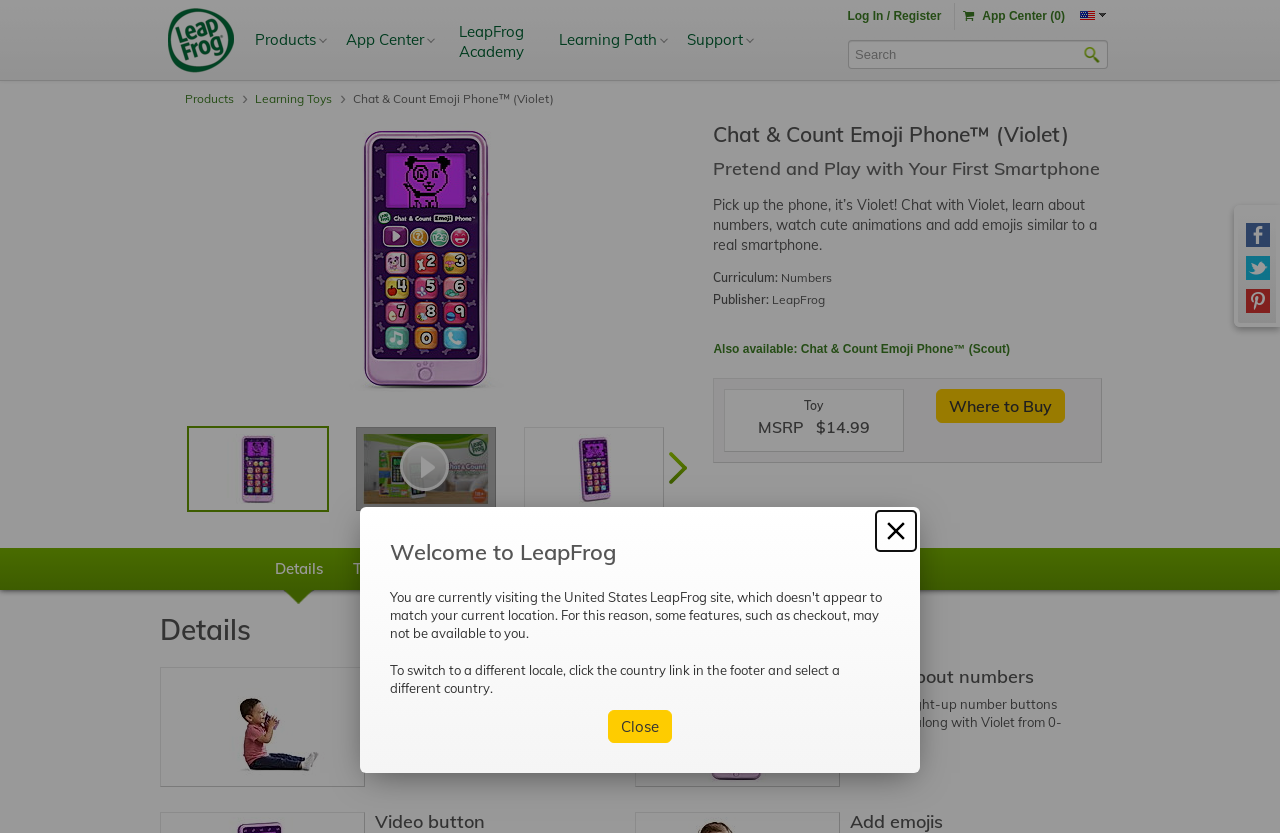Locate the bounding box coordinates of the area that needs to be clicked to fulfill the following instruction: "Search for a product". The coordinates should be in the format of four float numbers between 0 and 1, namely [left, top, right, bottom].

[0.662, 0.048, 0.866, 0.083]